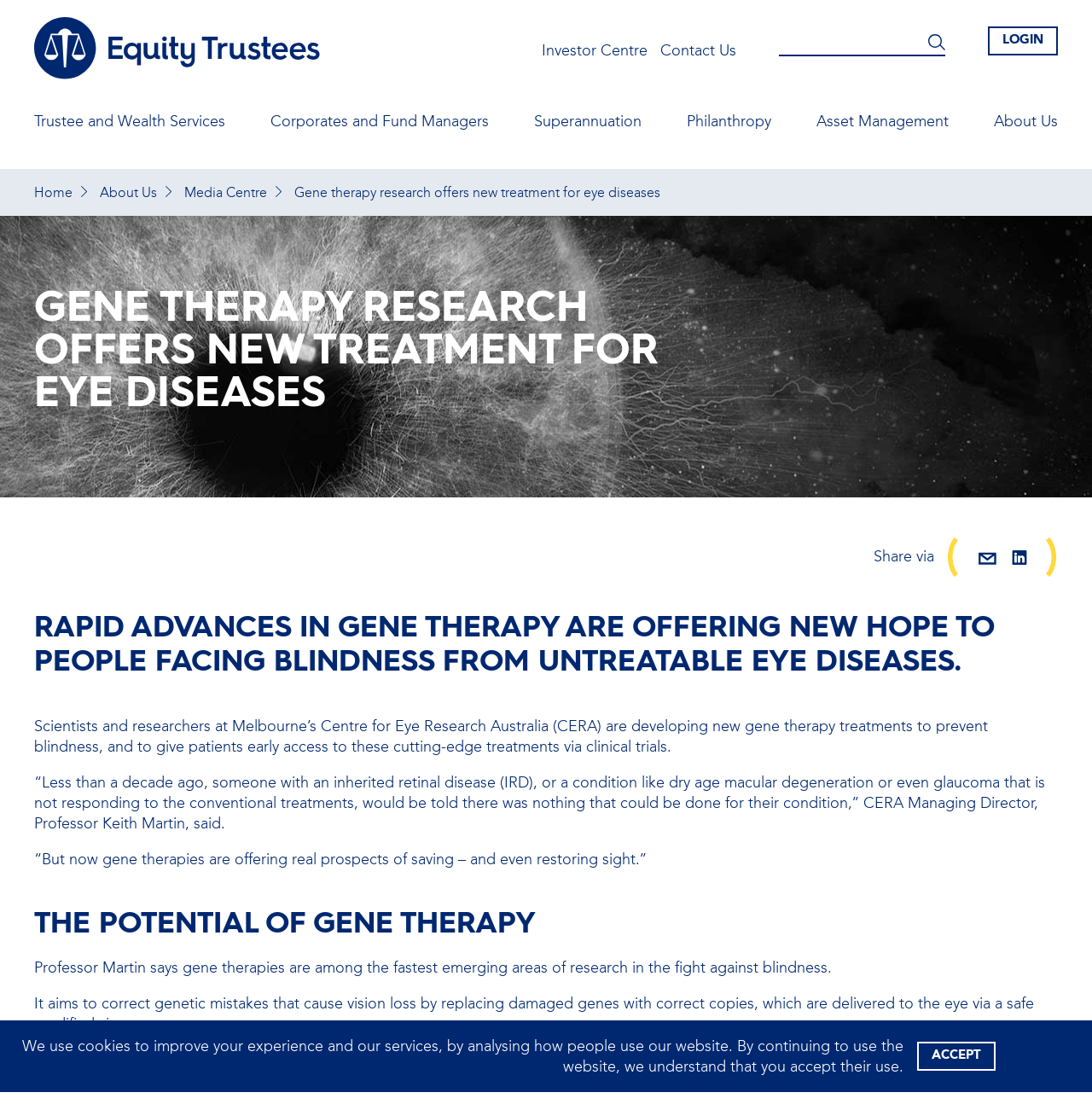Please find the bounding box coordinates for the clickable element needed to perform this instruction: "Go to the Investor Centre".

[0.496, 0.039, 0.593, 0.053]